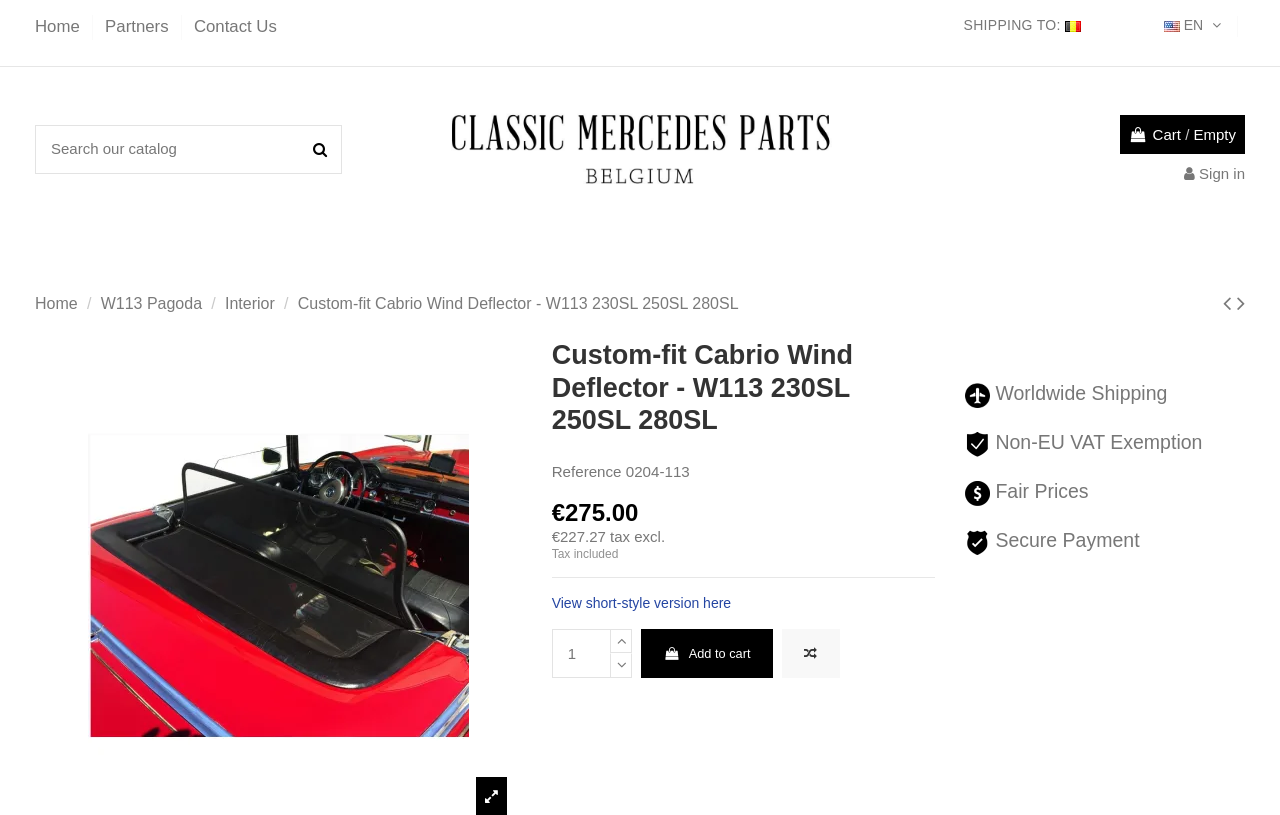Create a detailed description of the webpage's content and layout.

This webpage is an e-commerce product page for a "Custom-fit Cabrio Wind Deflector" for classic Mercedes cars. At the top, there is a header section with links to "Home", "Partners", and "Contact Us" on the left, and a language selection option with an "EN" flag on the right. Below the header, there is a search bar with a magnifying glass icon and a "Shipping to:" dropdown menu.

In the center of the page, there is a large product title "Custom-fit Cabrio Wind Deflector - W113 230SL 250SL 280SL" with a product image above it. The product image is not described in the accessibility tree, but it is likely a picture of the wind deflector.

Below the product title, there are several sections of information. On the left, there is a section with the product reference number "0204-113", price "€275.00", and a discounted price "€227.27" with a "tax excl." label. On the right, there is a section with a "Tax included" label and a link to "View short-style version here".

Below these sections, there is an "Add to cart" button with a quantity spinner and two arrow buttons next to it. There are also several promotional banners with text "Worldwide Shipping", "Non-EU VAT Exemption", "Fair Prices", and "Secure Payment" on the right side of the page.

At the bottom of the page, there are links to "Previous product" and "Next product" on the right, and a navigation menu with links to "Home", "W113 Pagoda", and "Interior" on the left.